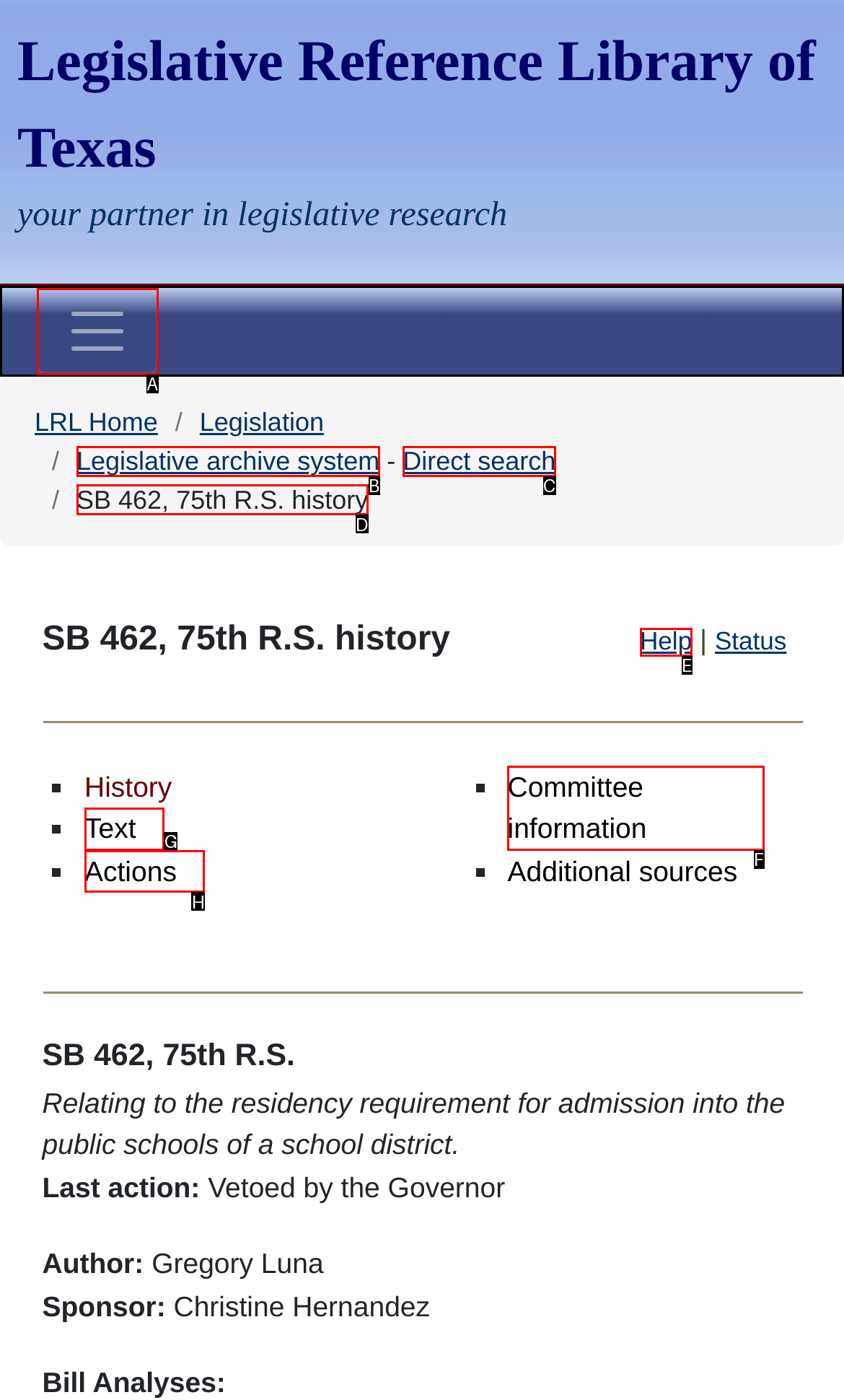Choose the letter that corresponds to the correct button to accomplish the task: View SB 462, 75th R.S. history
Reply with the letter of the correct selection only.

D